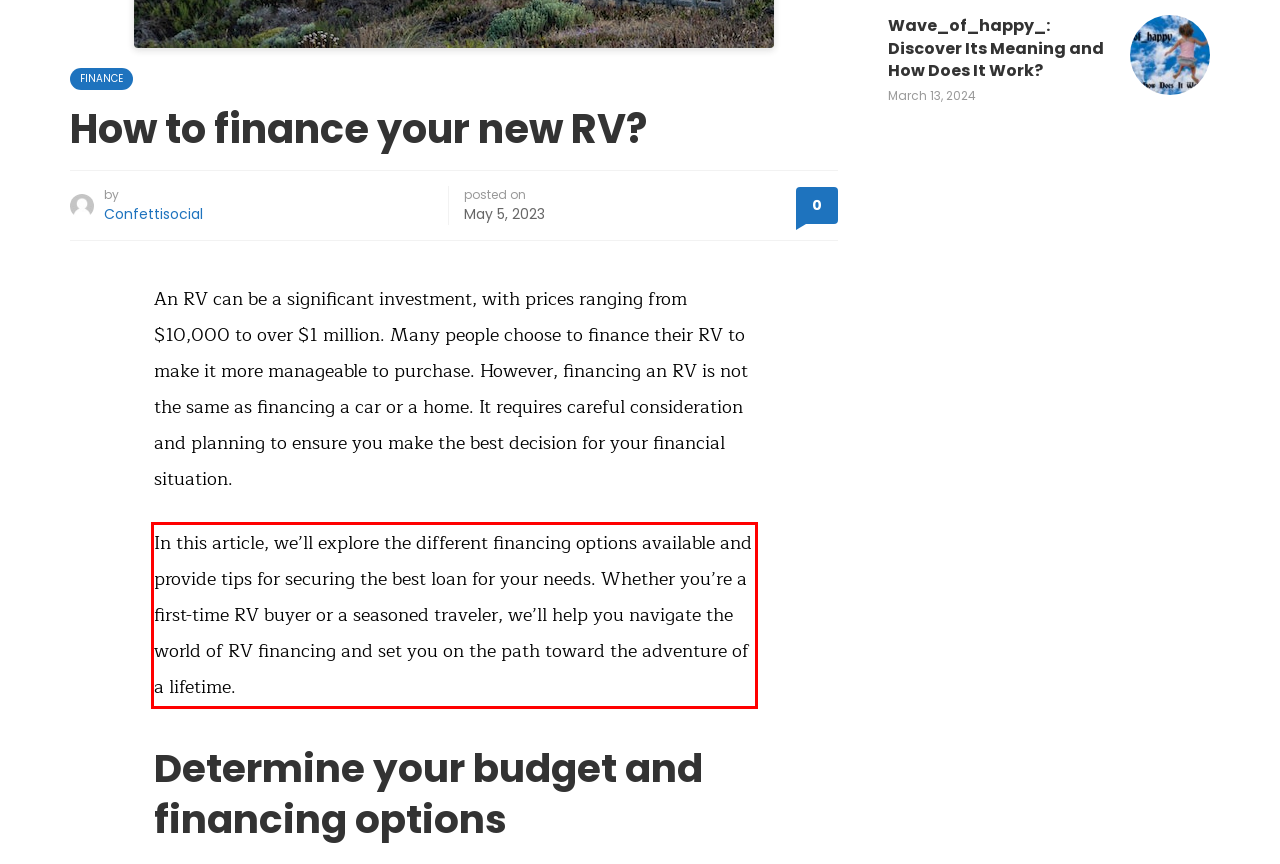Please look at the webpage screenshot and extract the text enclosed by the red bounding box.

In this article, we’ll explore the different financing options available and provide tips for securing the best loan for your needs. Whether you’re a first-time RV buyer or a seasoned traveler, we’ll help you navigate the world of RV financing and set you on the path toward the adventure of a lifetime.